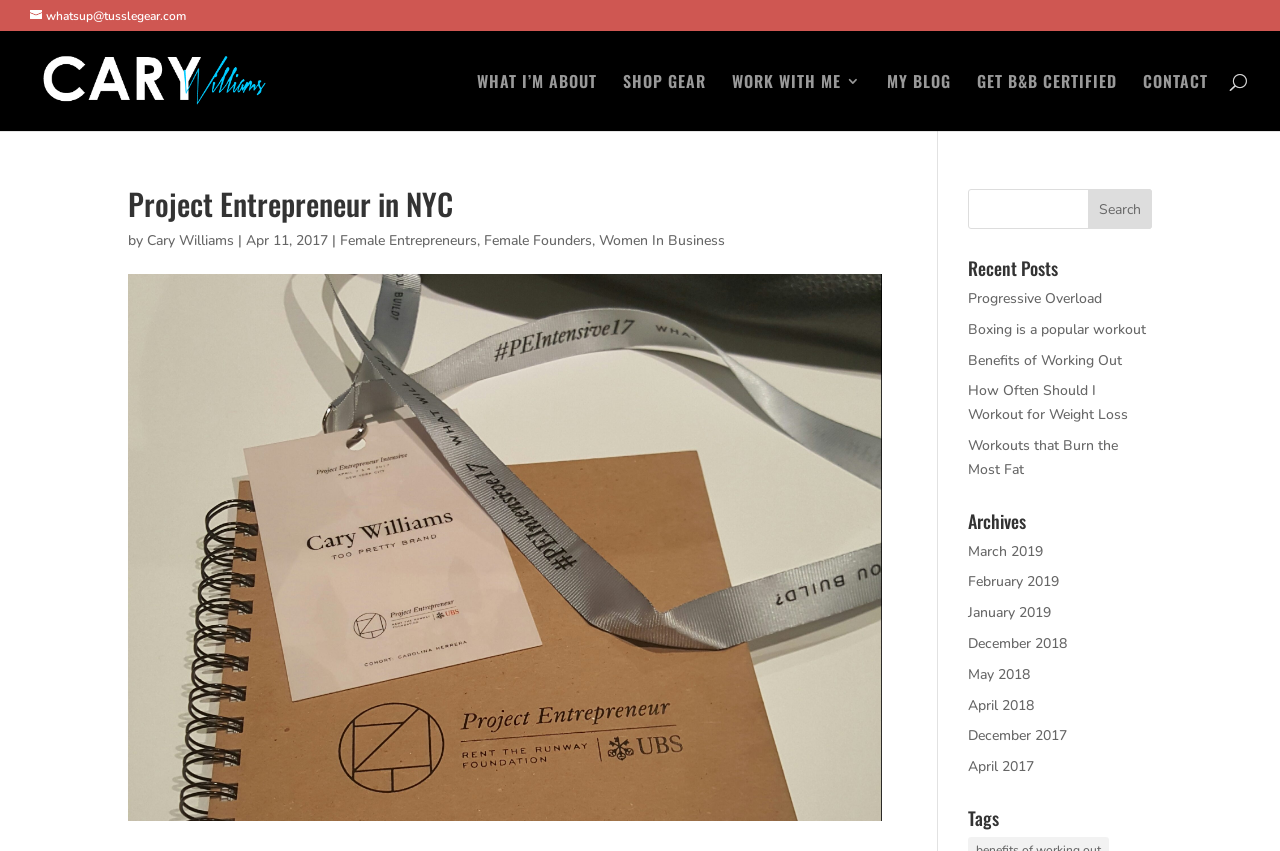Please locate the bounding box coordinates of the element that should be clicked to complete the given instruction: "Read the blog".

[0.693, 0.087, 0.743, 0.154]